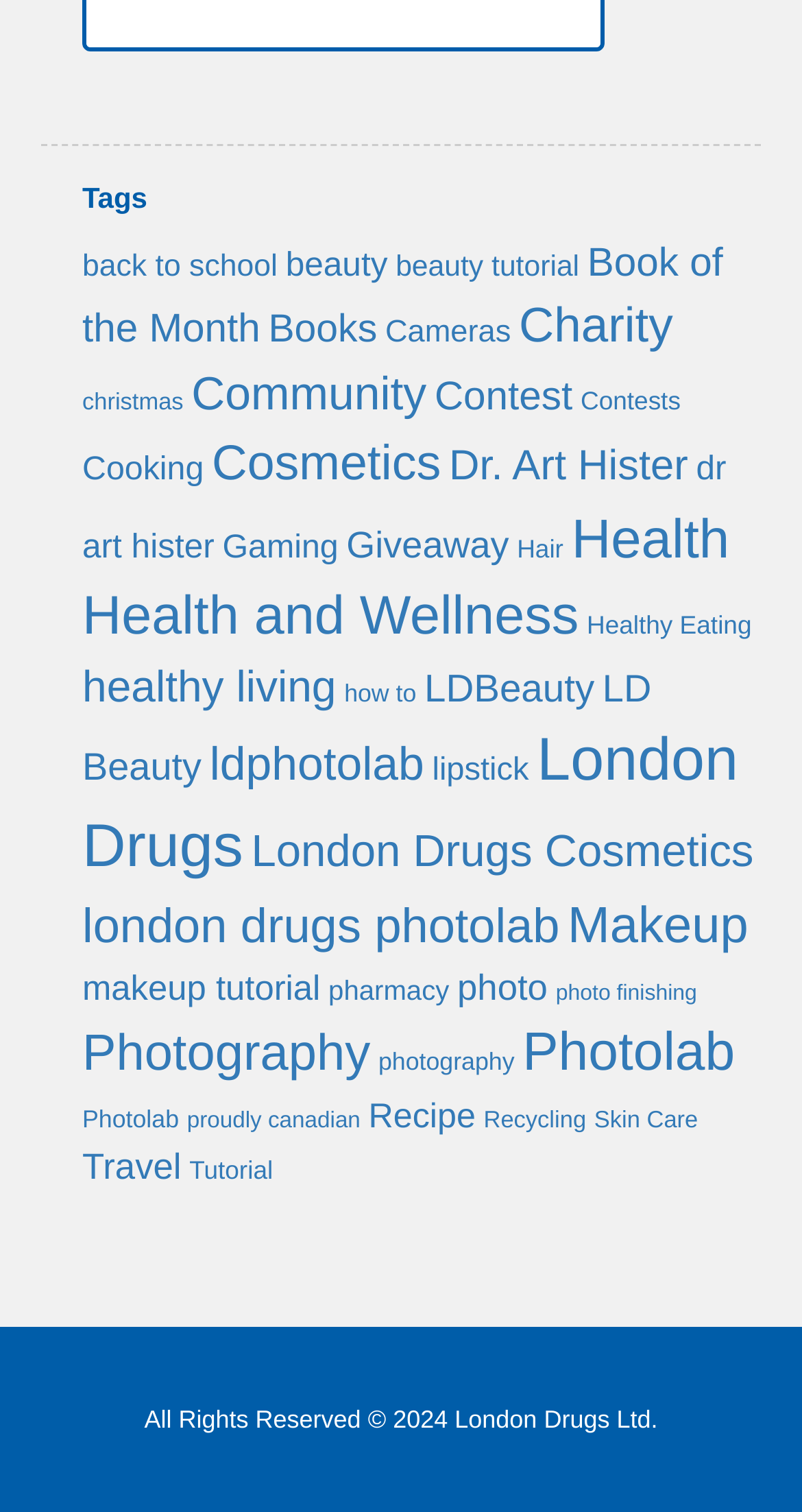Determine the bounding box coordinates of the region I should click to achieve the following instruction: "Check the 'Skin Care' link". Ensure the bounding box coordinates are four float numbers between 0 and 1, i.e., [left, top, right, bottom].

[0.741, 0.733, 0.87, 0.749]